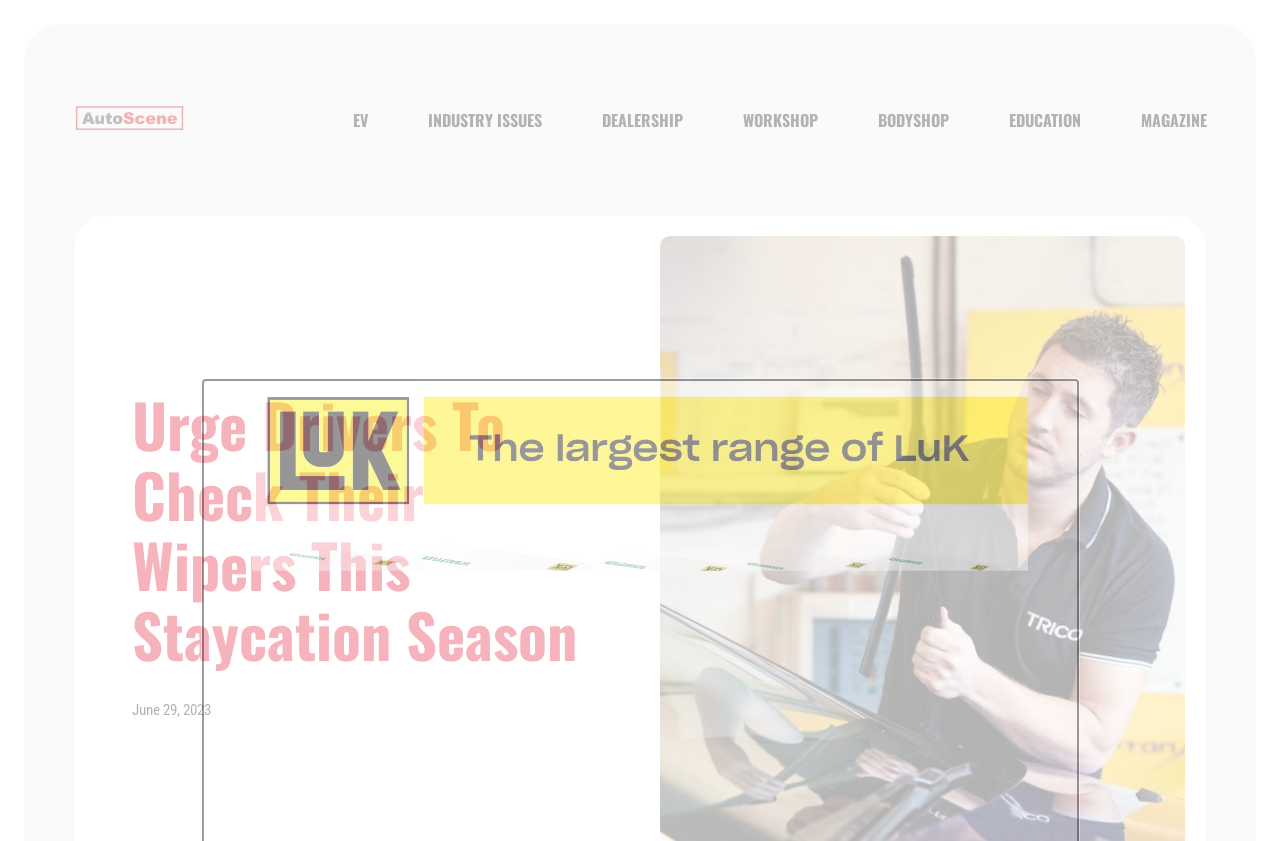Extract the bounding box coordinates of the UI element described: "Rules and Regulations". Provide the coordinates in the format [left, top, right, bottom] with values ranging from 0 to 1.

None